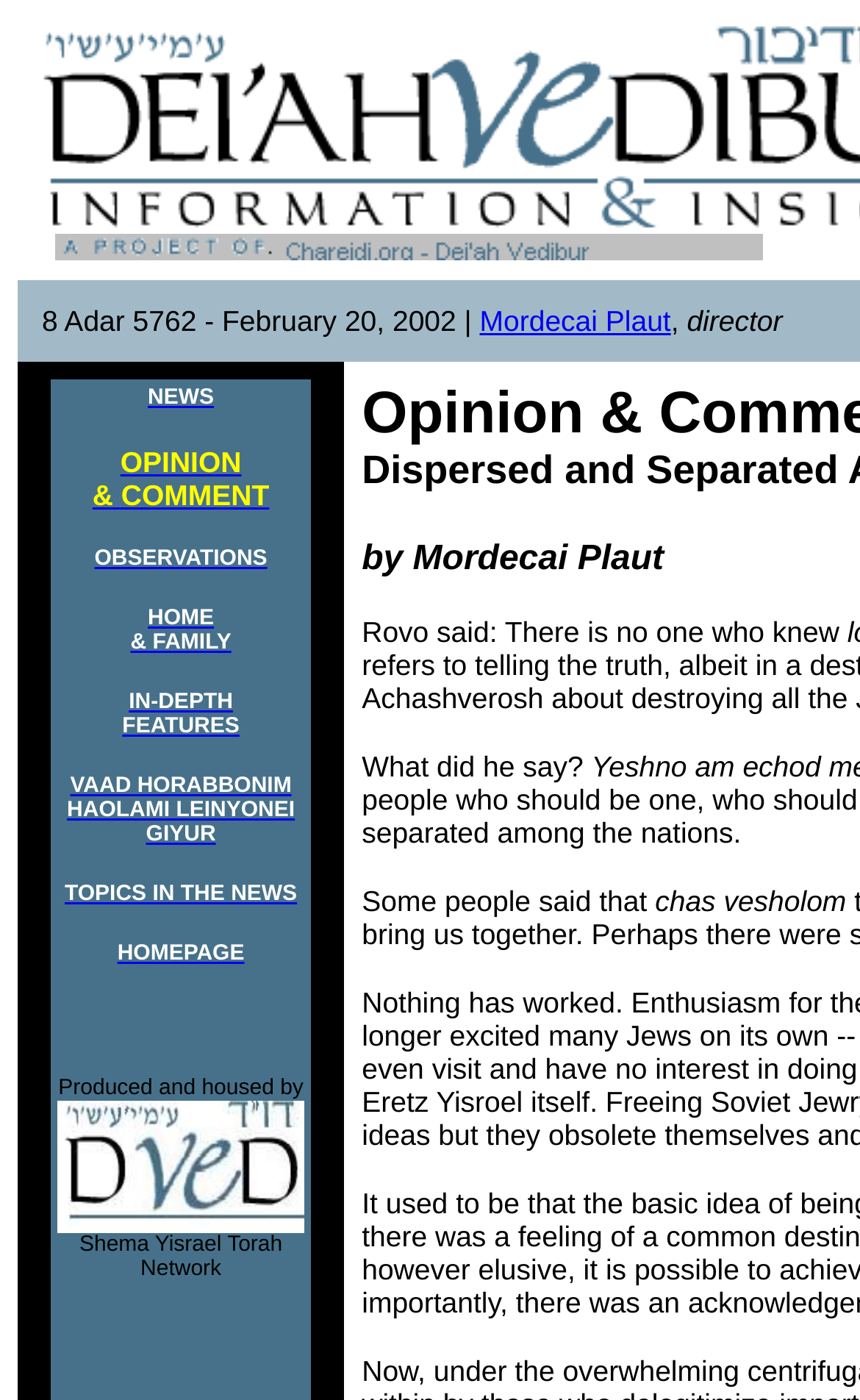What is the name of the network that produces and houses the website?
Give a detailed and exhaustive answer to the question.

I found a link with the text 'Shema Yisrael Torah Network' which suggests that it is the name of the network that produces and houses the website.